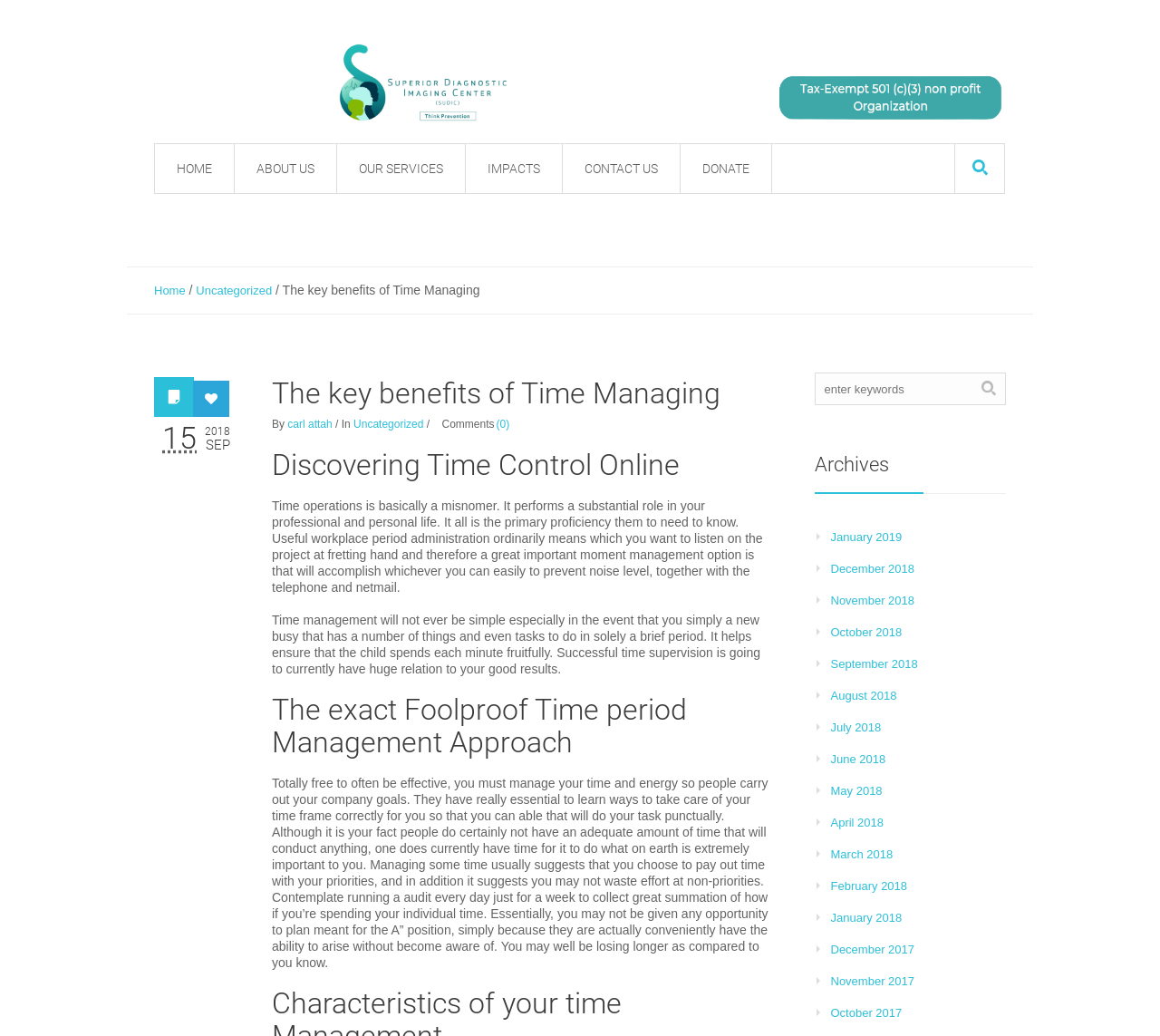Please identify the bounding box coordinates of the element's region that needs to be clicked to fulfill the following instruction: "Search for keywords". The bounding box coordinates should consist of four float numbers between 0 and 1, i.e., [left, top, right, bottom].

[0.823, 0.139, 0.866, 0.186]